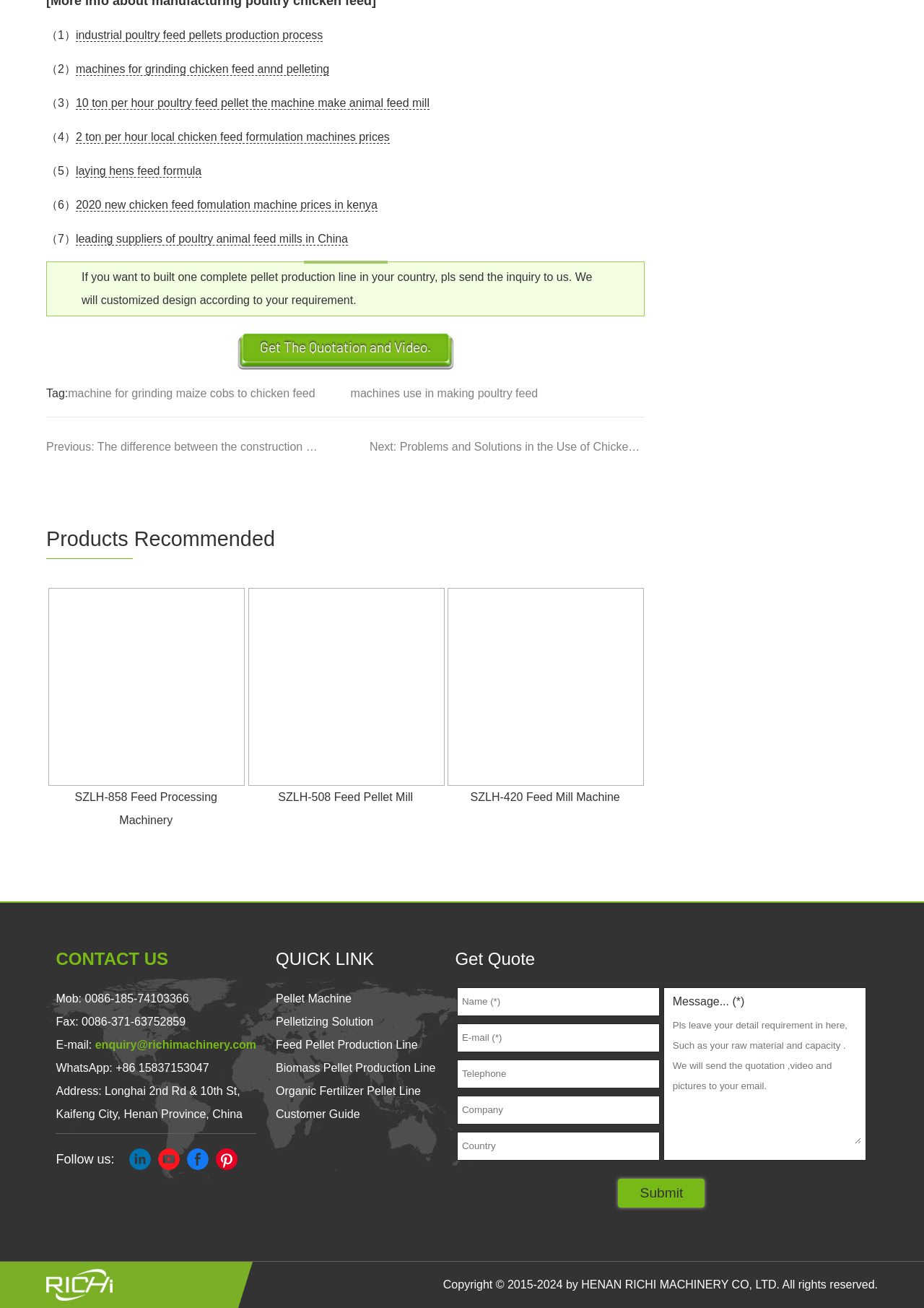Please find and report the bounding box coordinates of the element to click in order to perform the following action: "View the product details of SZLH-858 Feed Processing Machinery". The coordinates should be expressed as four float numbers between 0 and 1, in the format [left, top, right, bottom].

[0.053, 0.461, 0.264, 0.589]